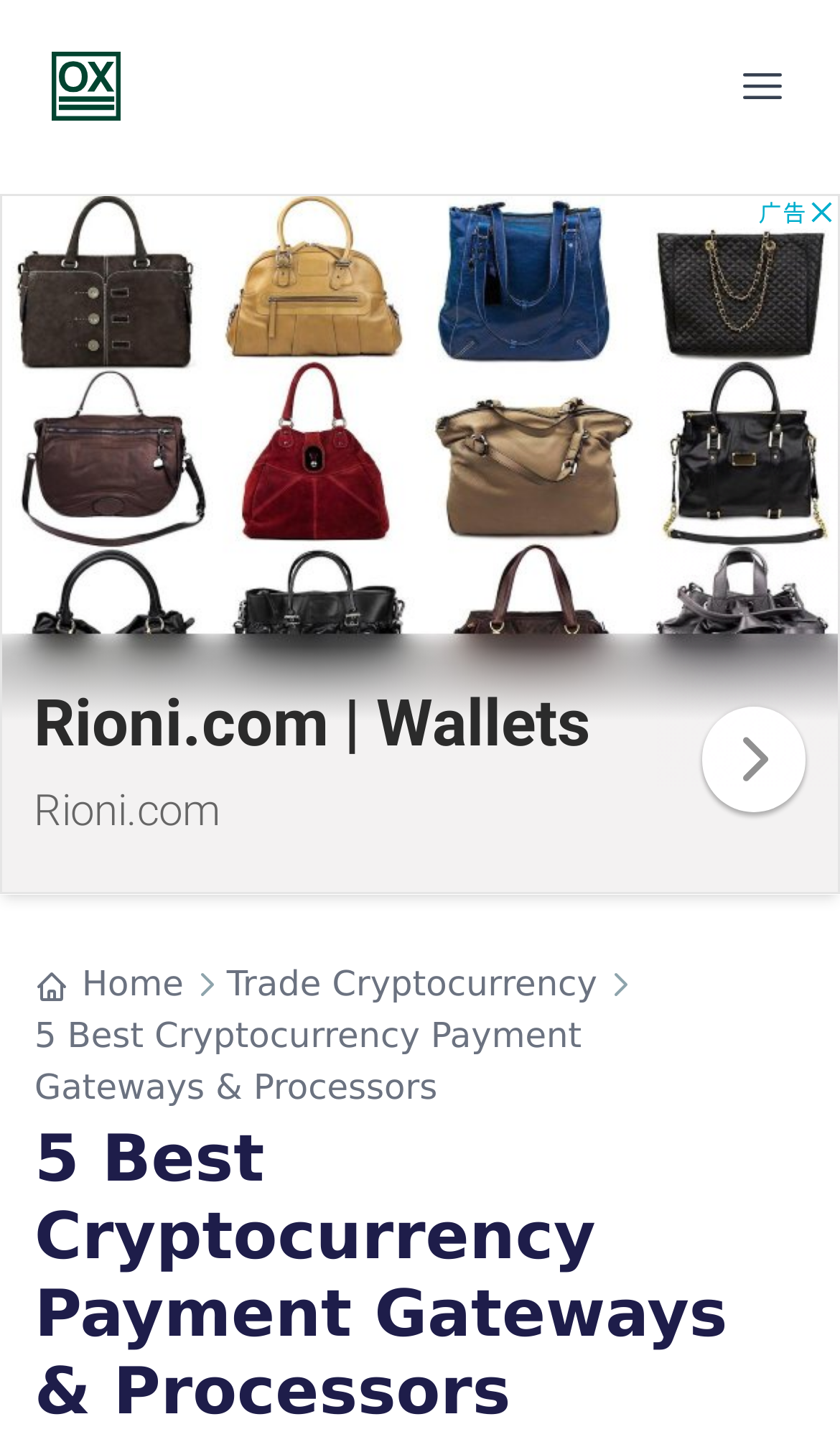Examine the image and give a thorough answer to the following question:
What is the topic of the webpage content?

I read the text content of the heading and found that it mentions '5 Best Cryptocurrency Payment Gateways & Processors', which suggests that the webpage content is about cryptocurrency payment gateways and processors.